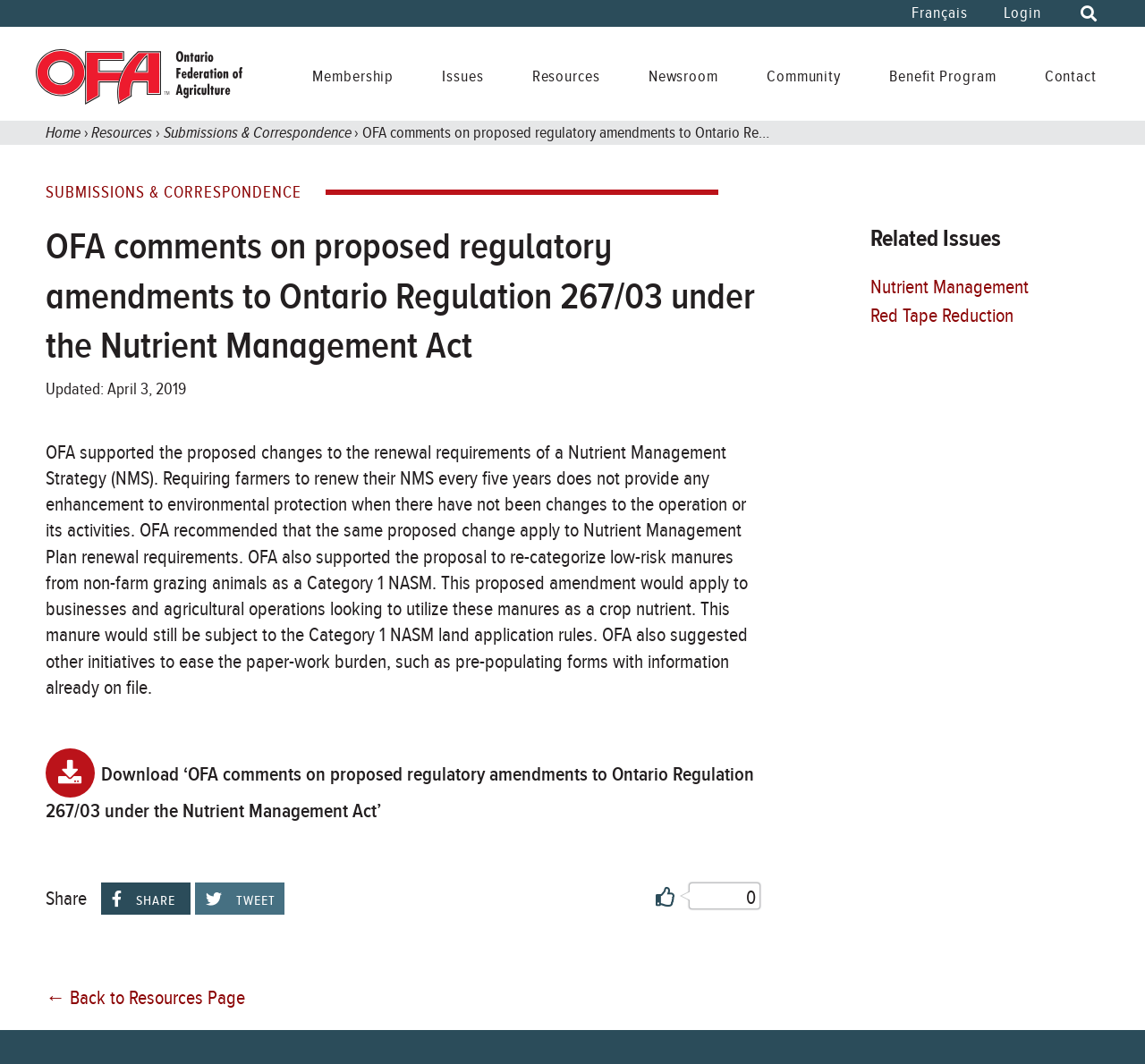Show me the bounding box coordinates of the clickable region to achieve the task as per the instruction: "Share the article on social media".

[0.04, 0.831, 0.08, 0.857]